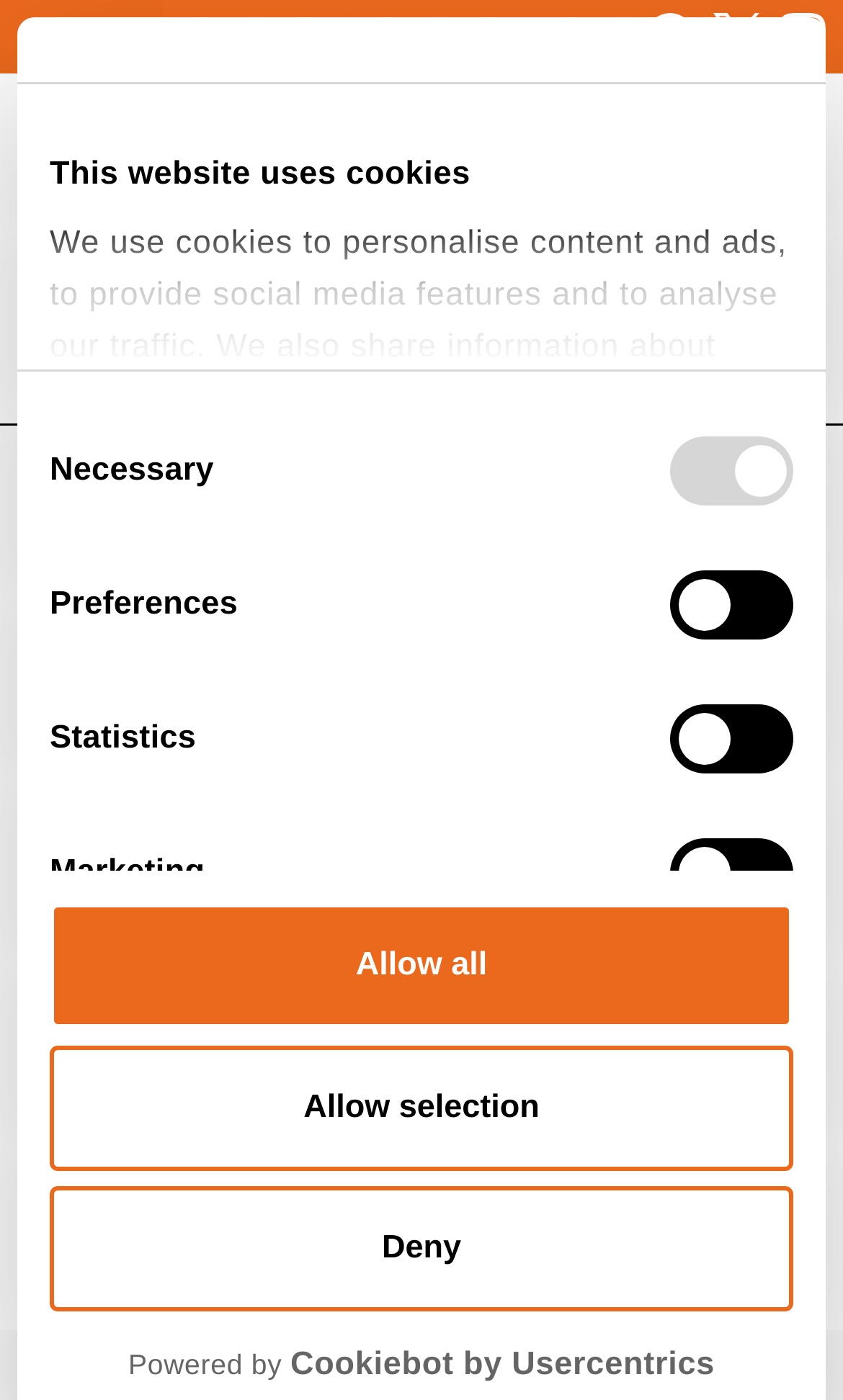Write an exhaustive caption that covers the webpage's main aspects.

The webpage is for The Pavilions, a community shopping center in Uxbridge. At the top, there is a logo on the left and a navigation toggle button on the right. Below the logo, there are links to the home page, business directory, and a heading with the center's name. 

On the top right, there are social media links to Facebook, X (formerly Twitter), and Instagram, each accompanied by an icon. Next to these links, there is a search icon. 

In the middle of the page, there is a prominent section about cookies and consent. This section has a heading, a paragraph of text explaining the use of cookies, and a group of checkboxes for selecting consent options, including necessary, preferences, statistics, and marketing. Below these checkboxes, there are three buttons: deny, allow selection, and allow all. 

At the bottom of the page, there is a link to contact information and a link to view a map, along with the center's address. There is also a logo and text indicating that the cookie consent feature is powered by Cookiebot by Usercentrics.